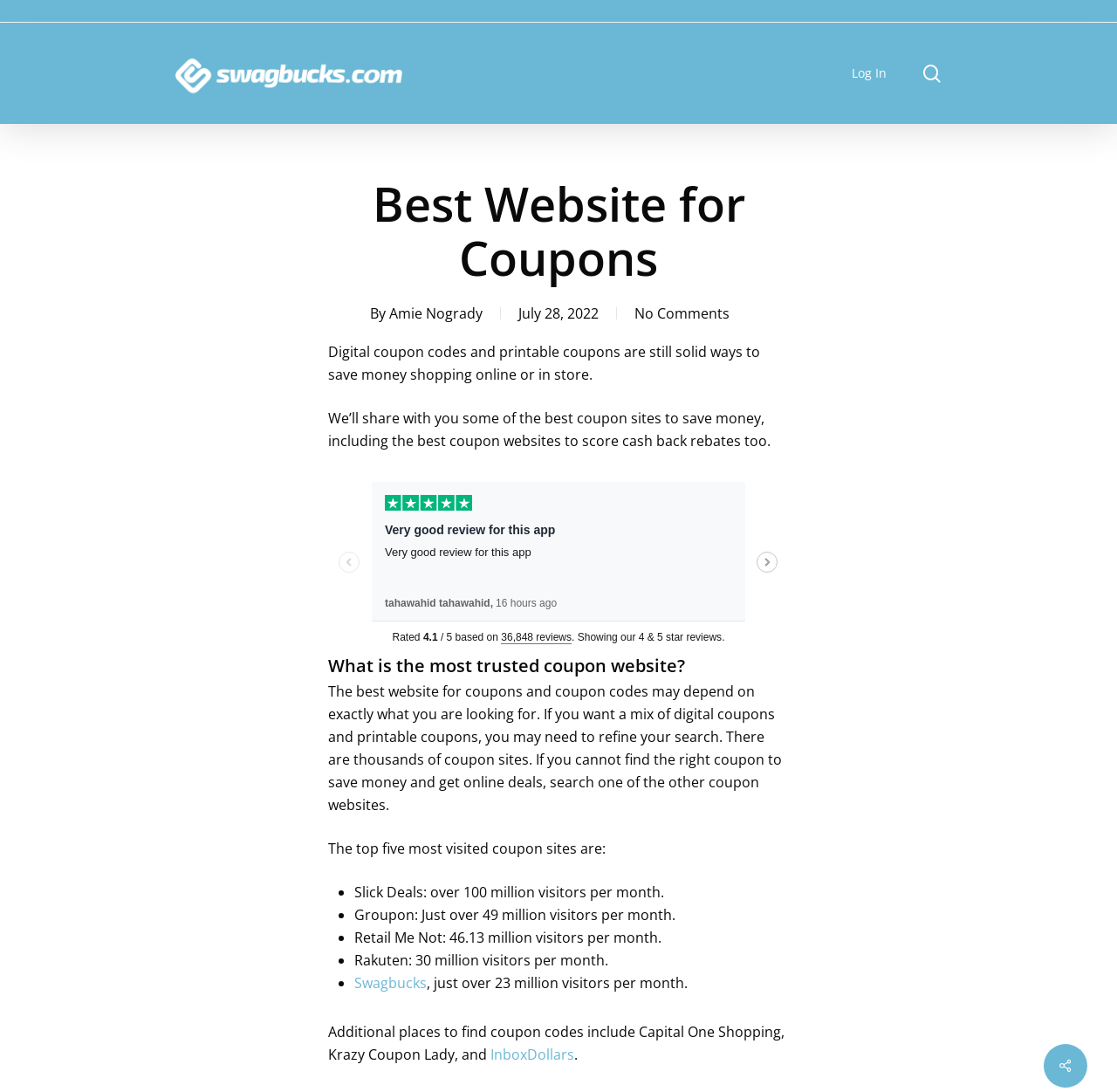Please identify the bounding box coordinates for the region that you need to click to follow this instruction: "Manage favorites".

None